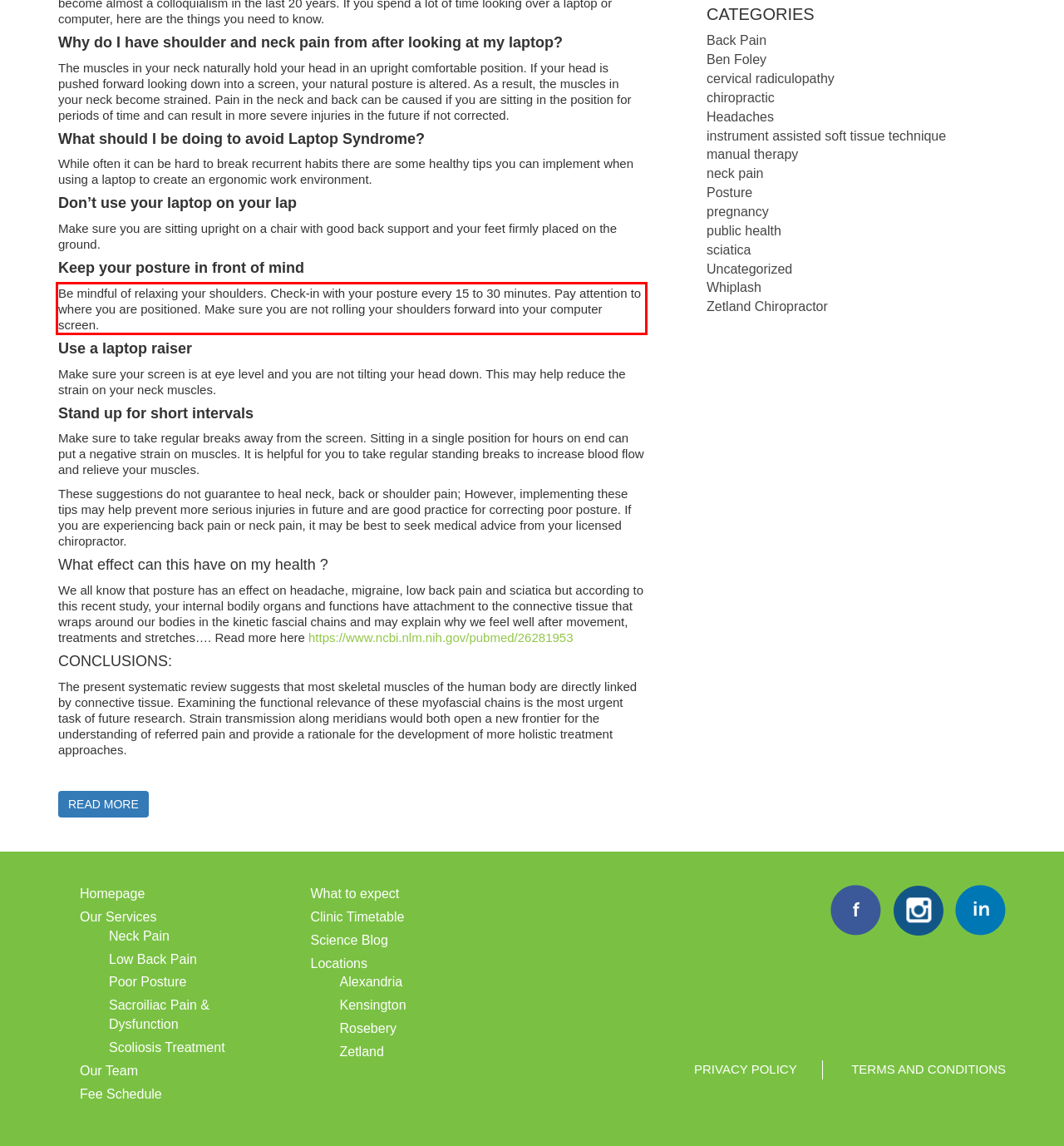Please look at the screenshot provided and find the red bounding box. Extract the text content contained within this bounding box.

Be mindful of relaxing your shoulders. Check-in with your posture every 15 to 30 minutes. Pay attention to where you are positioned. Make sure you are not rolling your shoulders forward into your computer screen.